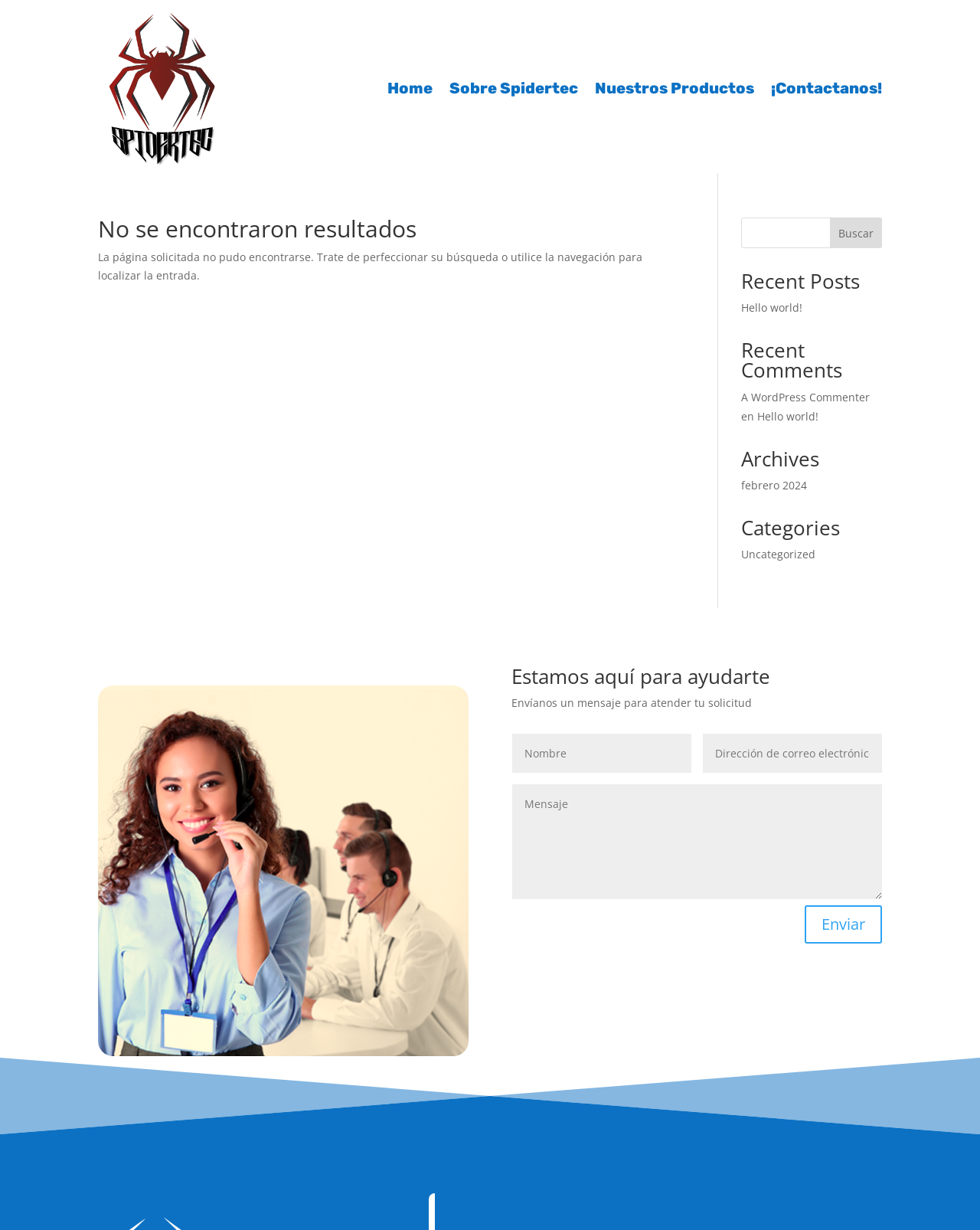Construct a thorough caption encompassing all aspects of the webpage.

This webpage is a 404 error page with the title "404 No encontrado | SpiderNet". At the top, there are five navigation links: "", "Home", "Sobre Spidertec", "Nuestros Productos", and "¡Contactanos!". 

Below the navigation links, there is an article section with a heading "No se encontraron resultados" and a paragraph of text explaining that the requested page could not be found. 

To the right of the article section, there is a search box with a button labeled "Buscar". 

Below the search box, there are three sections: "Recent Posts", "Recent Comments", and "Archives". The "Recent Posts" section has a link to a post titled "Hello world!". The "Recent Comments" section has a comment from "A WordPress Commenter" and a link to another post titled "Hello world!". The "Archives" section has a link to "febrero 2024". 

Further down, there are two more sections: "Categories" and a section with a heading "Estamos aquí para ayudarte". The "Categories" section has a link to "Uncategorized". The section with the heading "Estamos aquí para ayudarte" has a paragraph of text, three text boxes, and a button labeled "Enviar 5". 

At the bottom left of the page, there is an image.